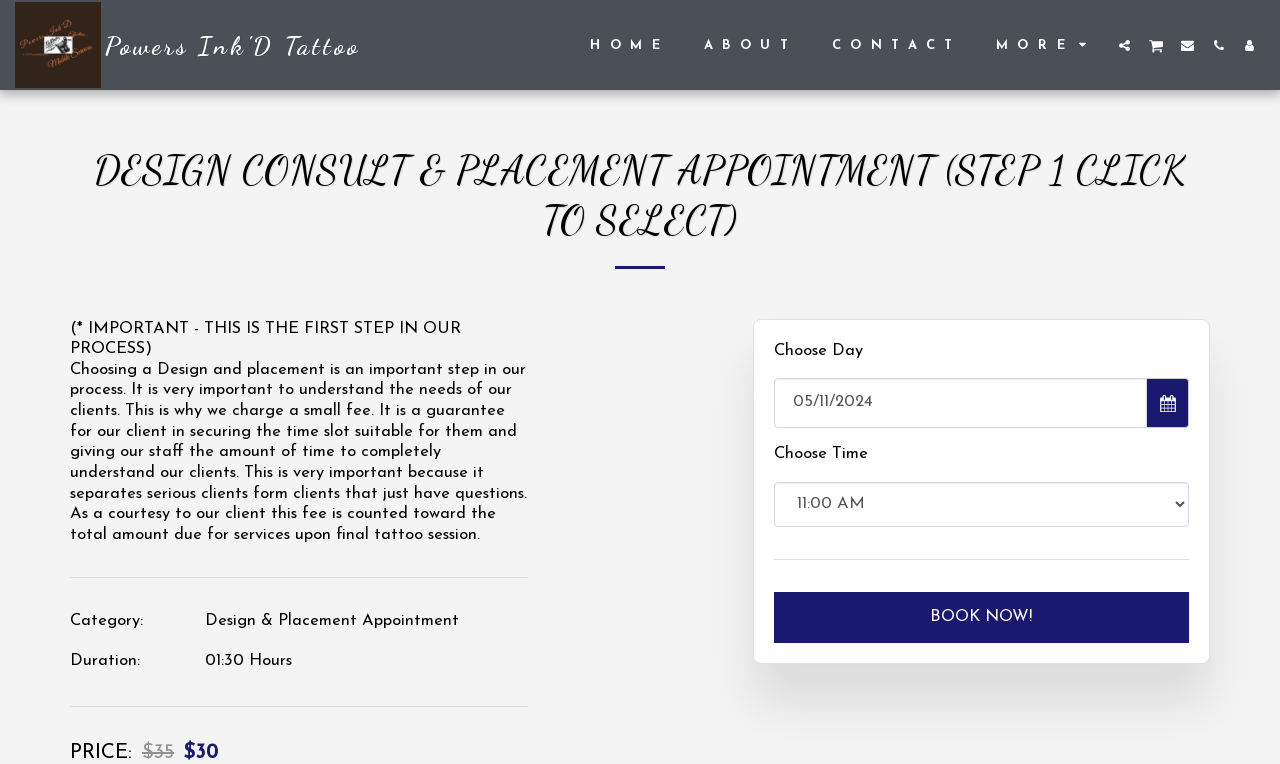Identify the bounding box coordinates of the clickable section necessary to follow the following instruction: "Select a time from the Choose Time combobox". The coordinates should be presented as four float numbers from 0 to 1, i.e., [left, top, right, bottom].

[0.604, 0.631, 0.929, 0.689]